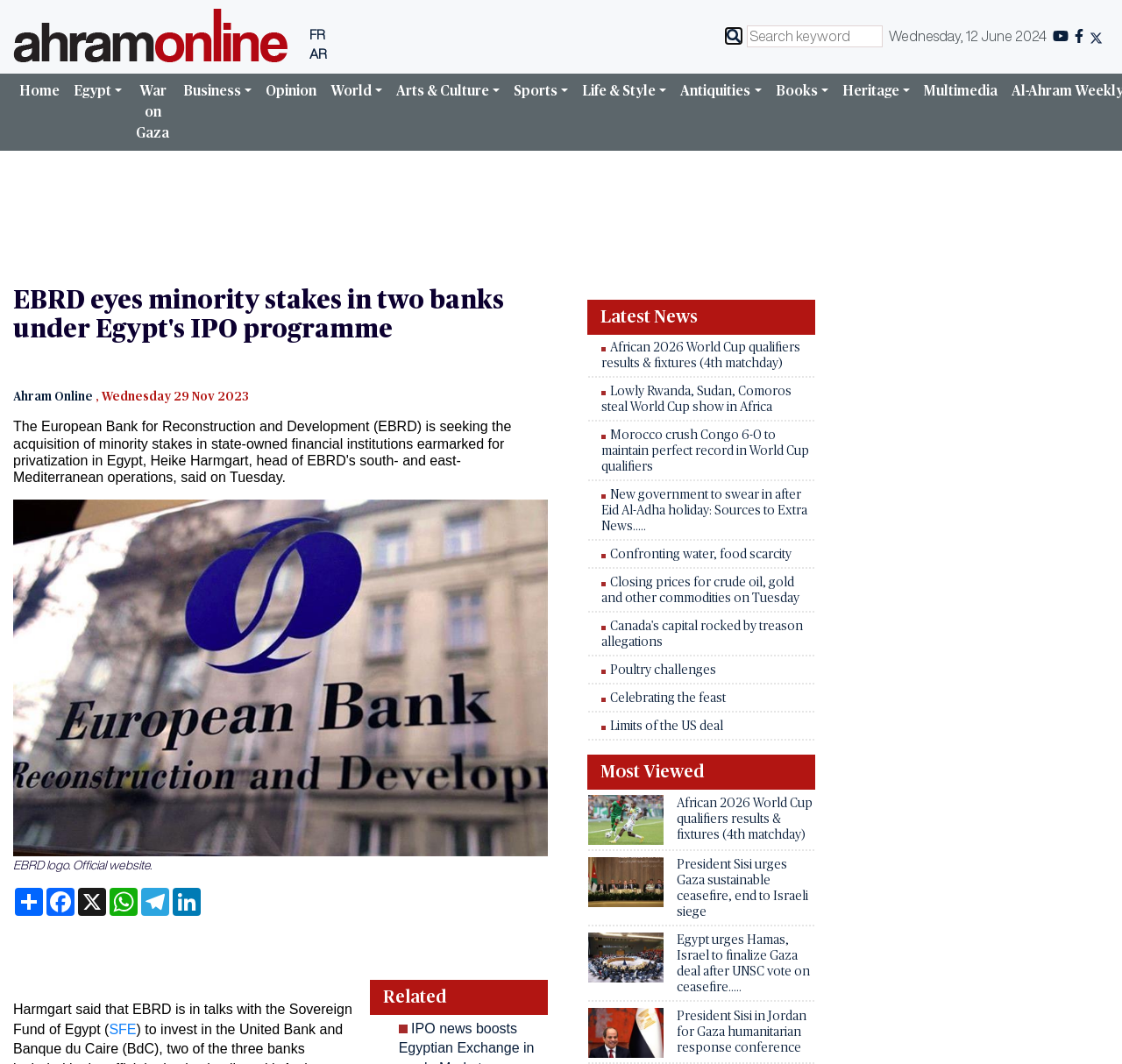Please specify the bounding box coordinates of the area that should be clicked to accomplish the following instruction: "Click on the Home button". The coordinates should consist of four float numbers between 0 and 1, i.e., [left, top, right, bottom].

[0.011, 0.069, 0.059, 0.102]